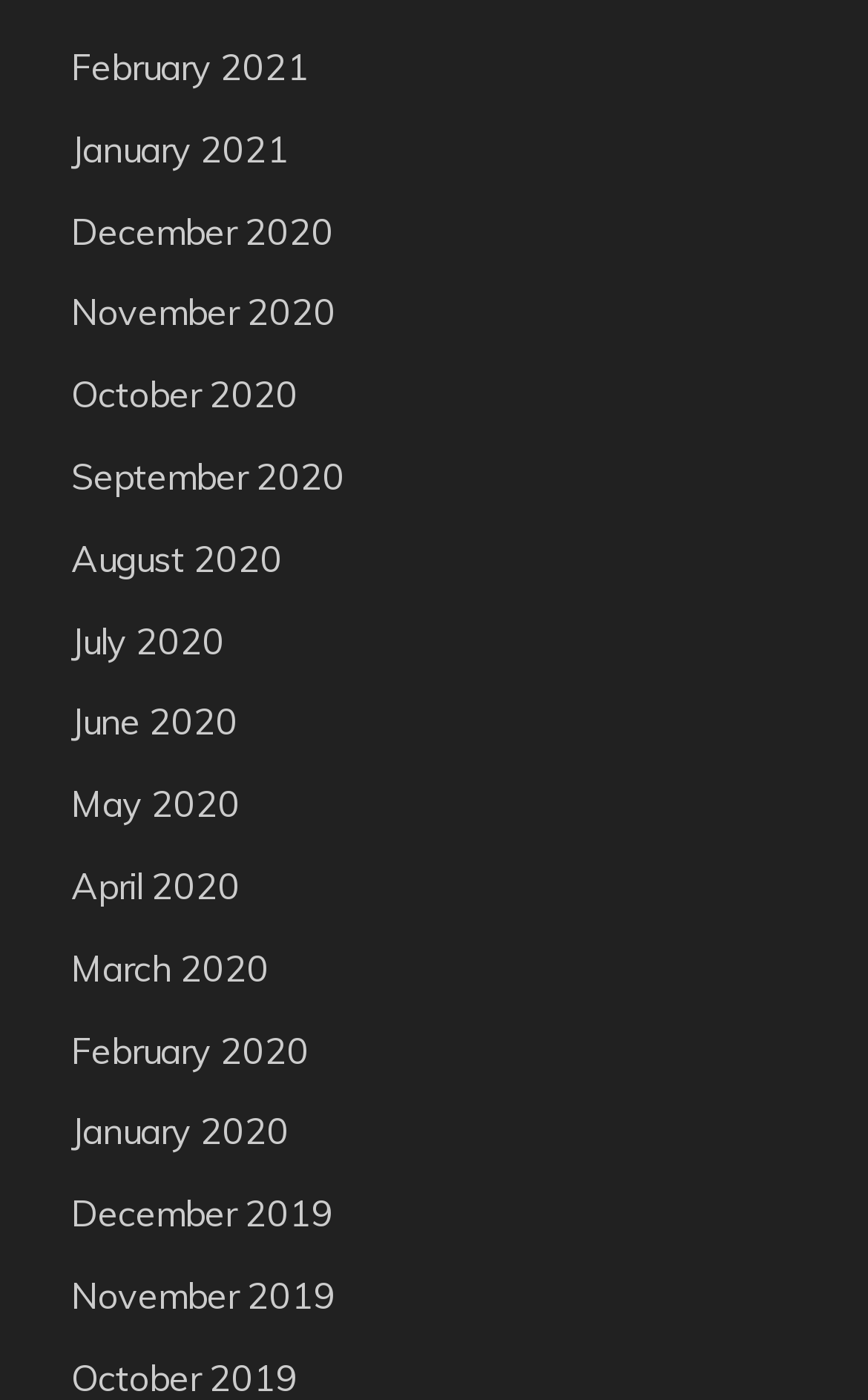Please answer the following question using a single word or phrase: 
What is the latest month listed?

February 2021